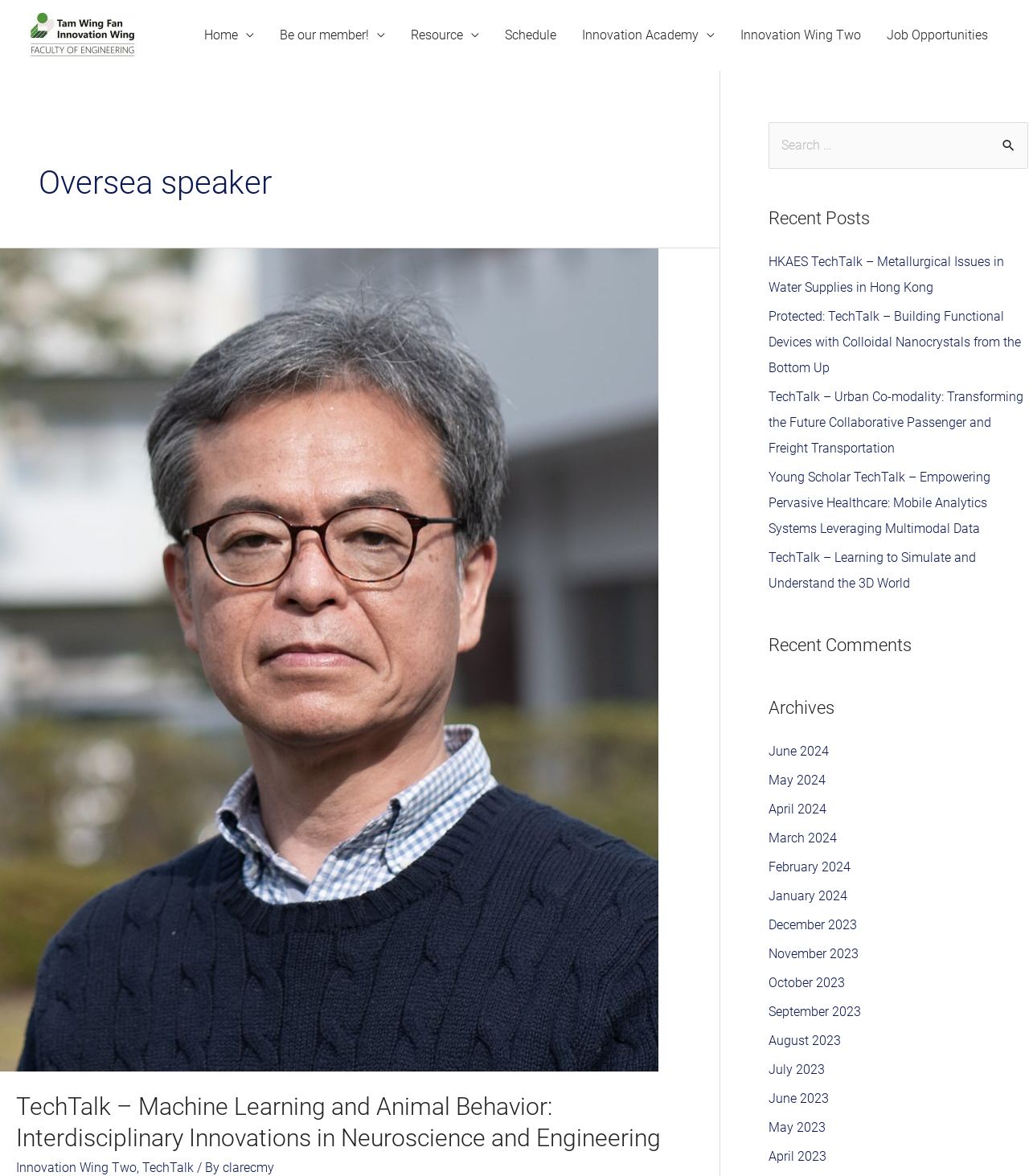What is the topic of the TechTalk event?
Please answer the question as detailed as possible based on the image.

I found the answer by looking at the heading 'Oversea speaker' and its child elements, where I saw a link labeled 'TechTalk – Machine Learning and Animal Behavior: Interdisciplinary Innovations in Neuroscience and Engineering'.